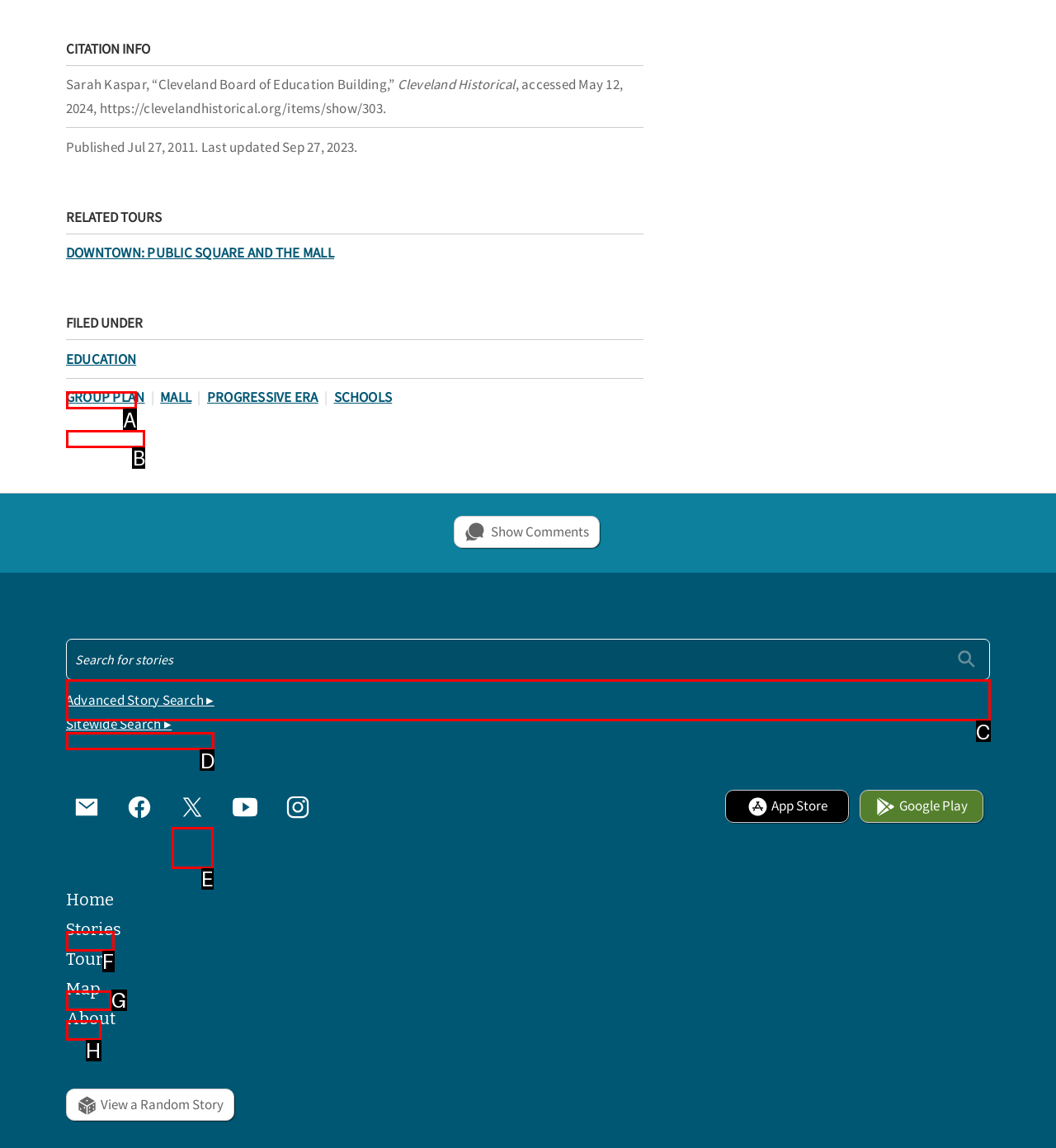Point out the option that best suits the description: Education
Indicate your answer with the letter of the selected choice.

A